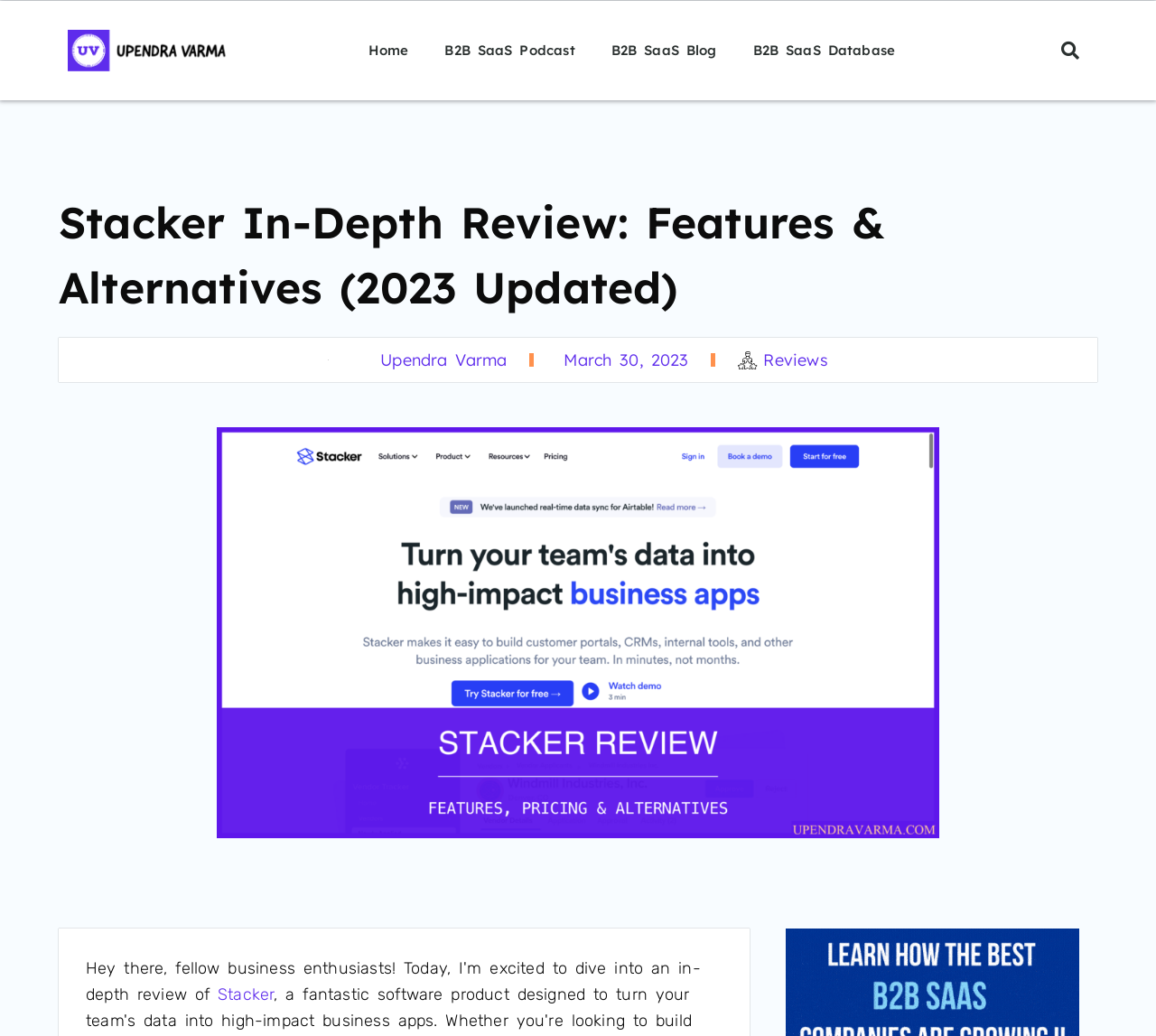What type of content is available on this website?
Refer to the image and respond with a one-word or short-phrase answer.

Reviews, Podcast, Blog, Database